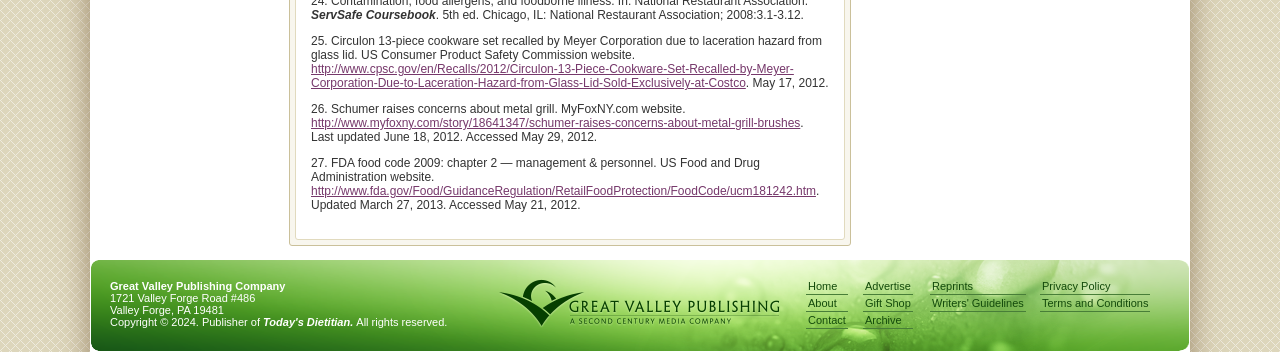Provide your answer in one word or a succinct phrase for the question: 
What is the URL of the FDA food code 2009?

http://www.fda.gov/Food/GuidanceRegulation/RetailFoodProtection/FoodCode/ucm181242.htm